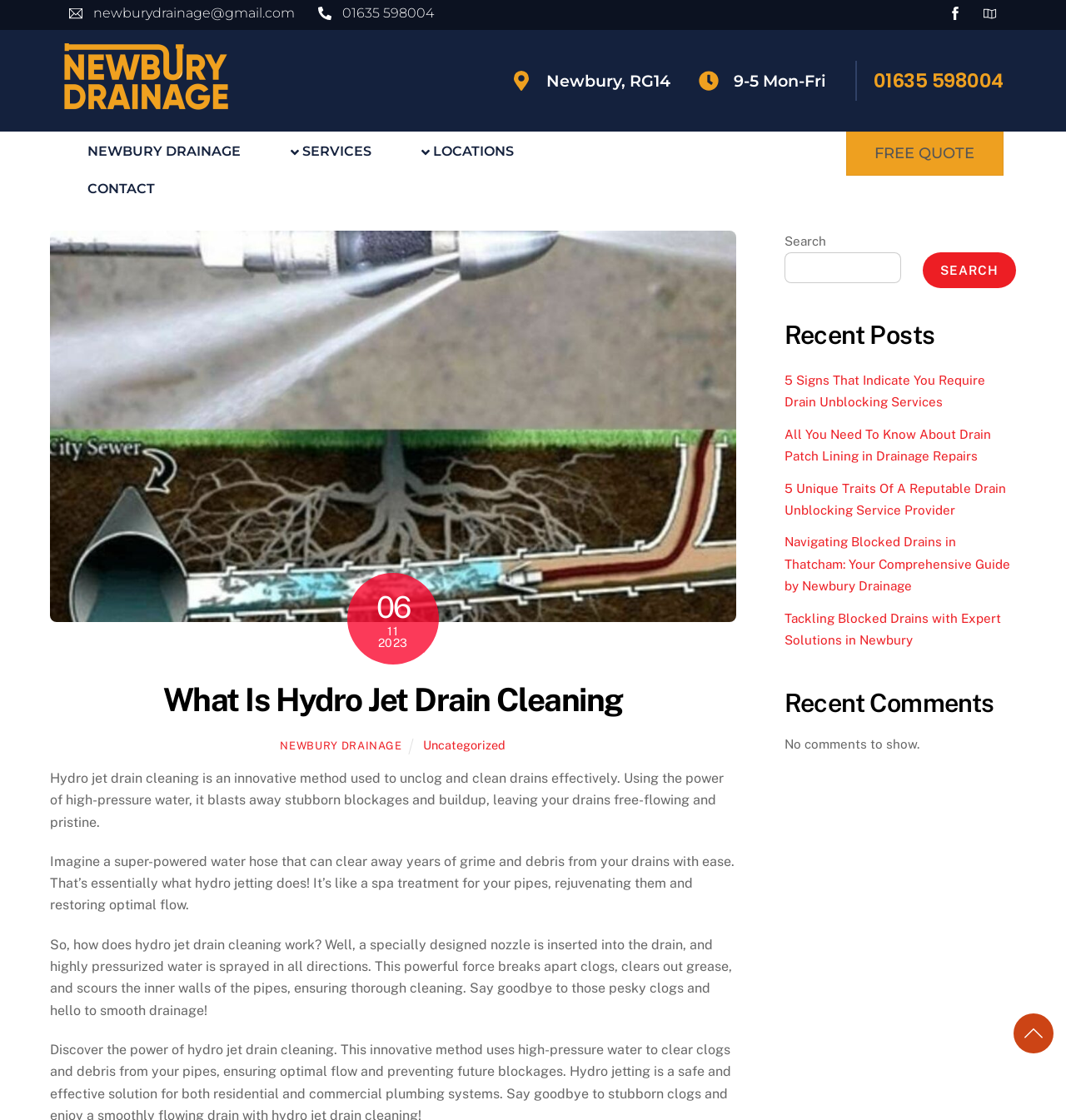Please provide a one-word or phrase answer to the question: 
How does hydro jet drain cleaning work?

Using high-pressure water